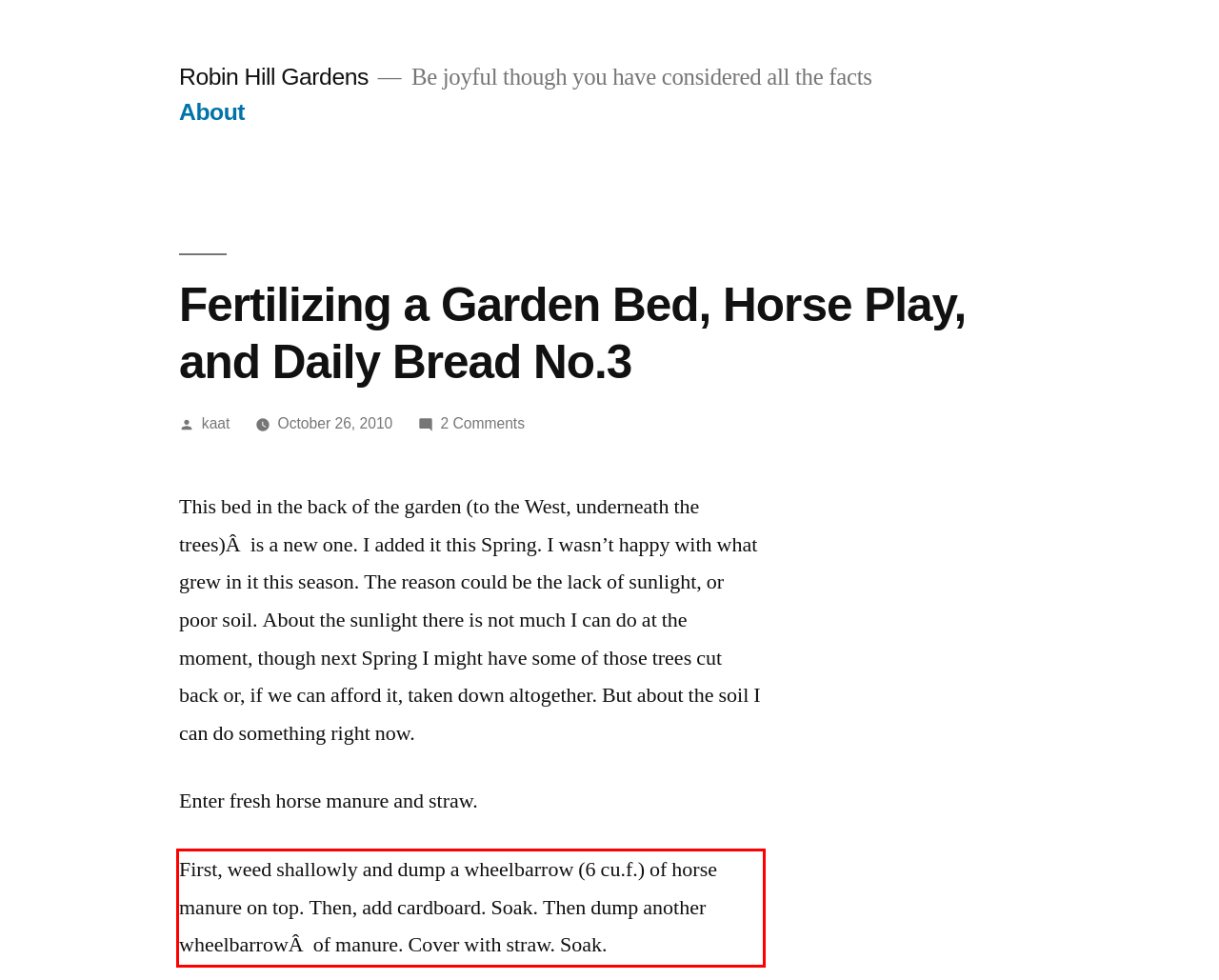Given a screenshot of a webpage containing a red bounding box, perform OCR on the text within this red bounding box and provide the text content.

First, weed shallowly and dump a wheelbarrow (6 cu.f.) of horse manure on top. Then, add cardboard. Soak. Then dump another wheelbarrowÂ of manure. Cover with straw. Soak.